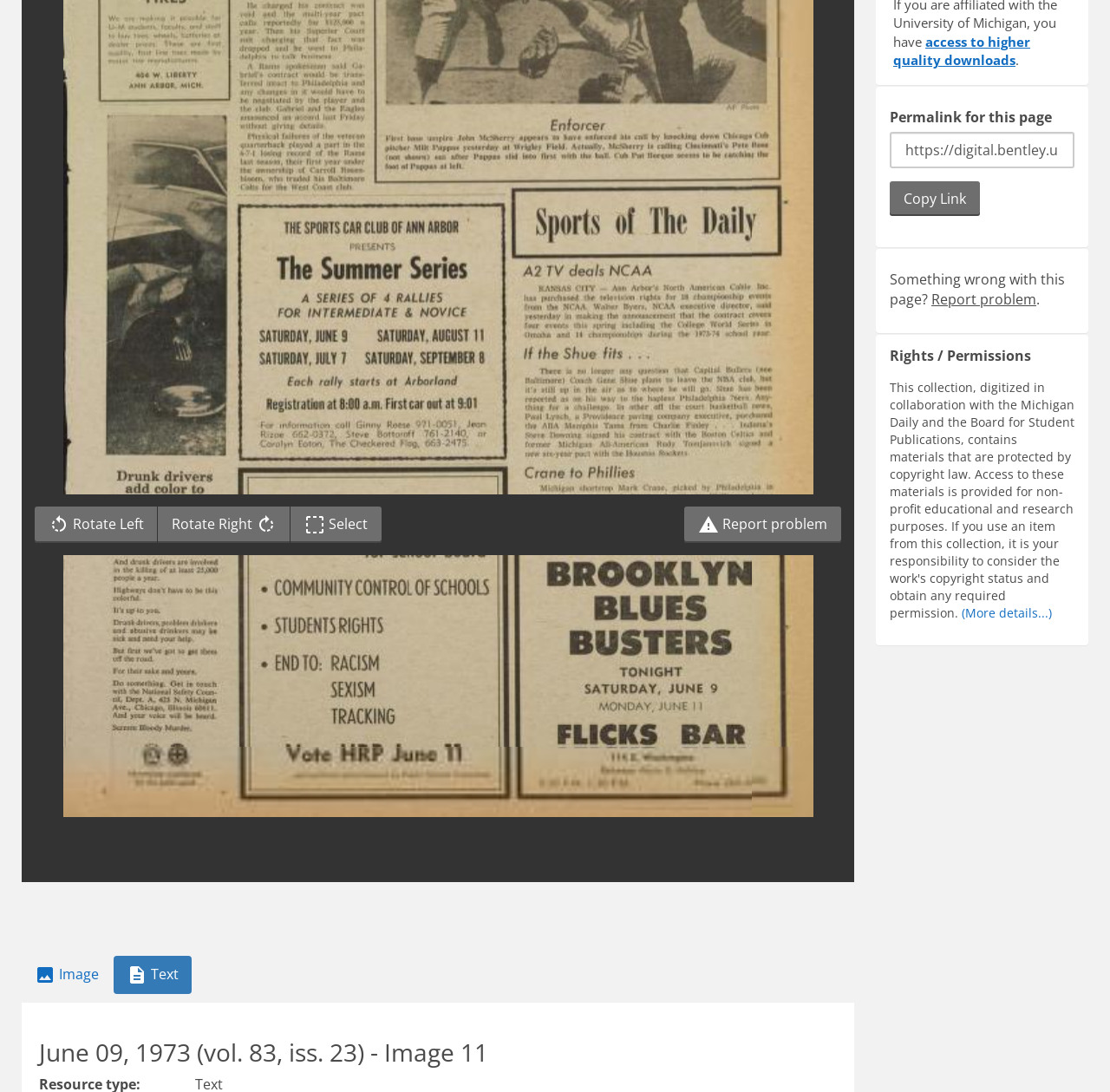Determine the bounding box coordinates (top-left x, top-left y, bottom-right x, bottom-right y) of the UI element described in the following text: (More details...)

[0.866, 0.556, 0.948, 0.567]